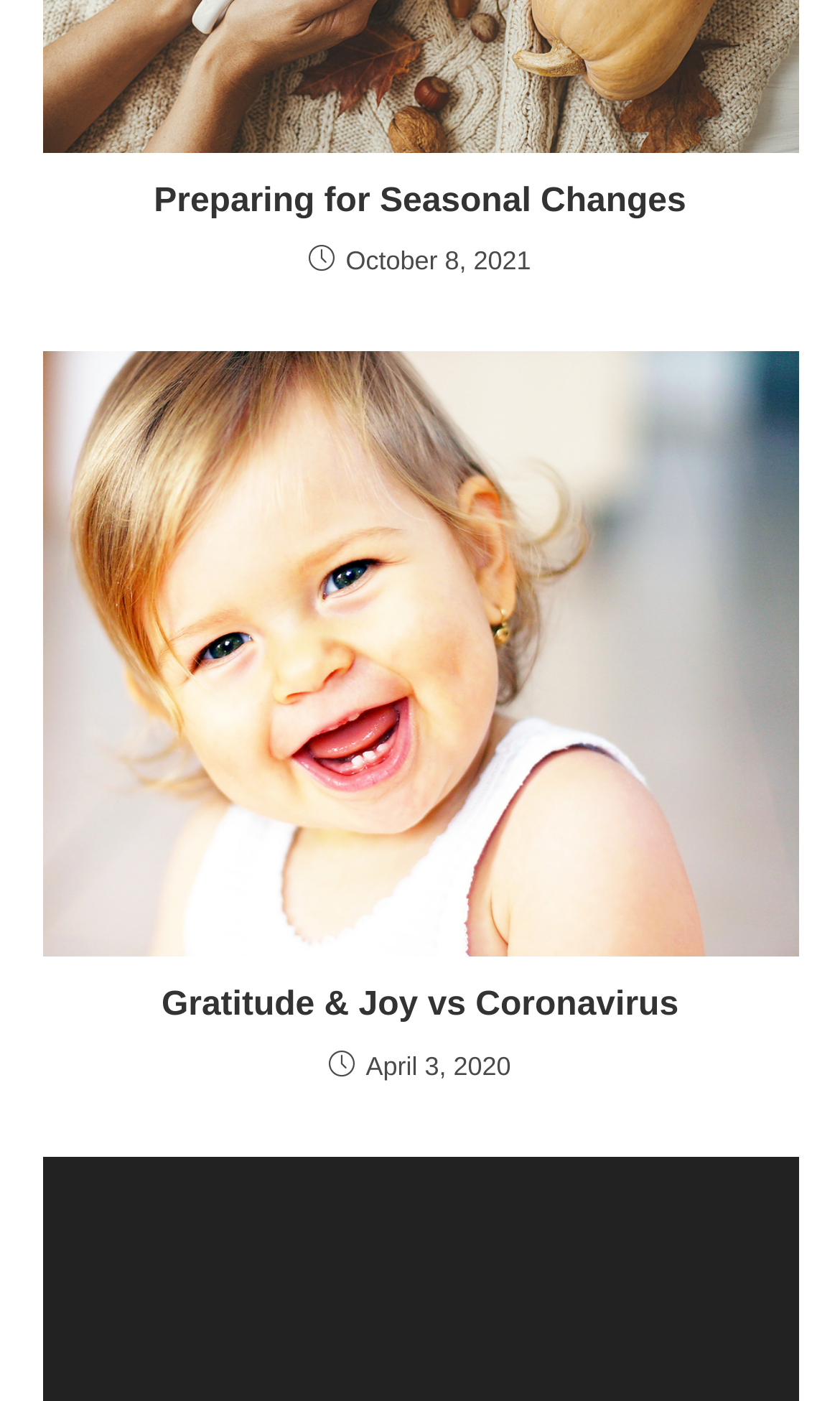Provide a thorough and detailed response to the question by examining the image: 
What is the theme of the second article?

I analyzed the second article element and its child elements. The heading element [236] has the text 'Gratitude & Joy vs Coronavirus', which indicates the theme of the second article.